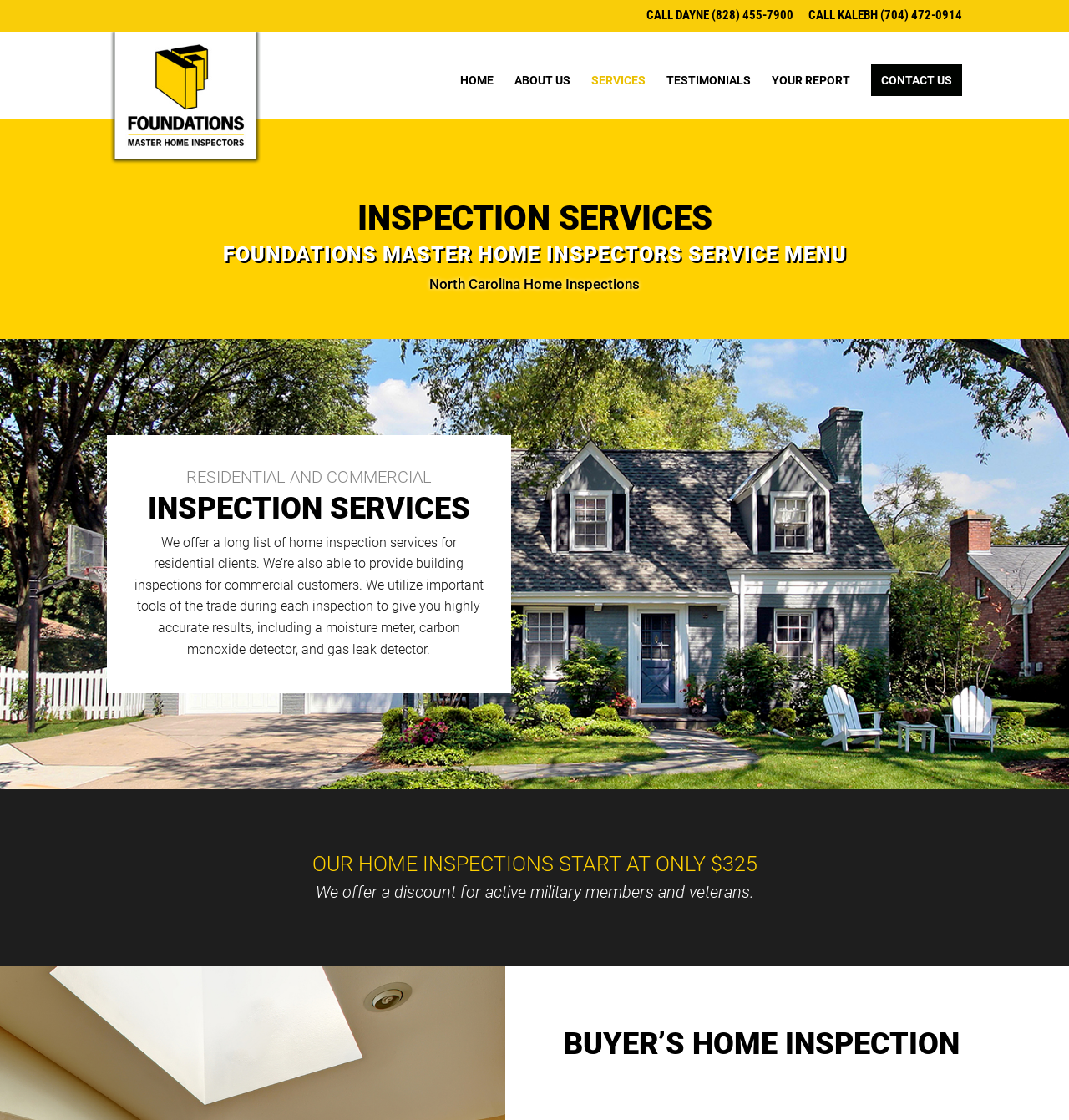Given the element description CALL DAYNE (828) 455-7900, identify the bounding box coordinates for the UI element on the webpage screenshot. The format should be (top-left x, top-left y, bottom-right x, bottom-right y), with values between 0 and 1.

[0.605, 0.008, 0.742, 0.028]